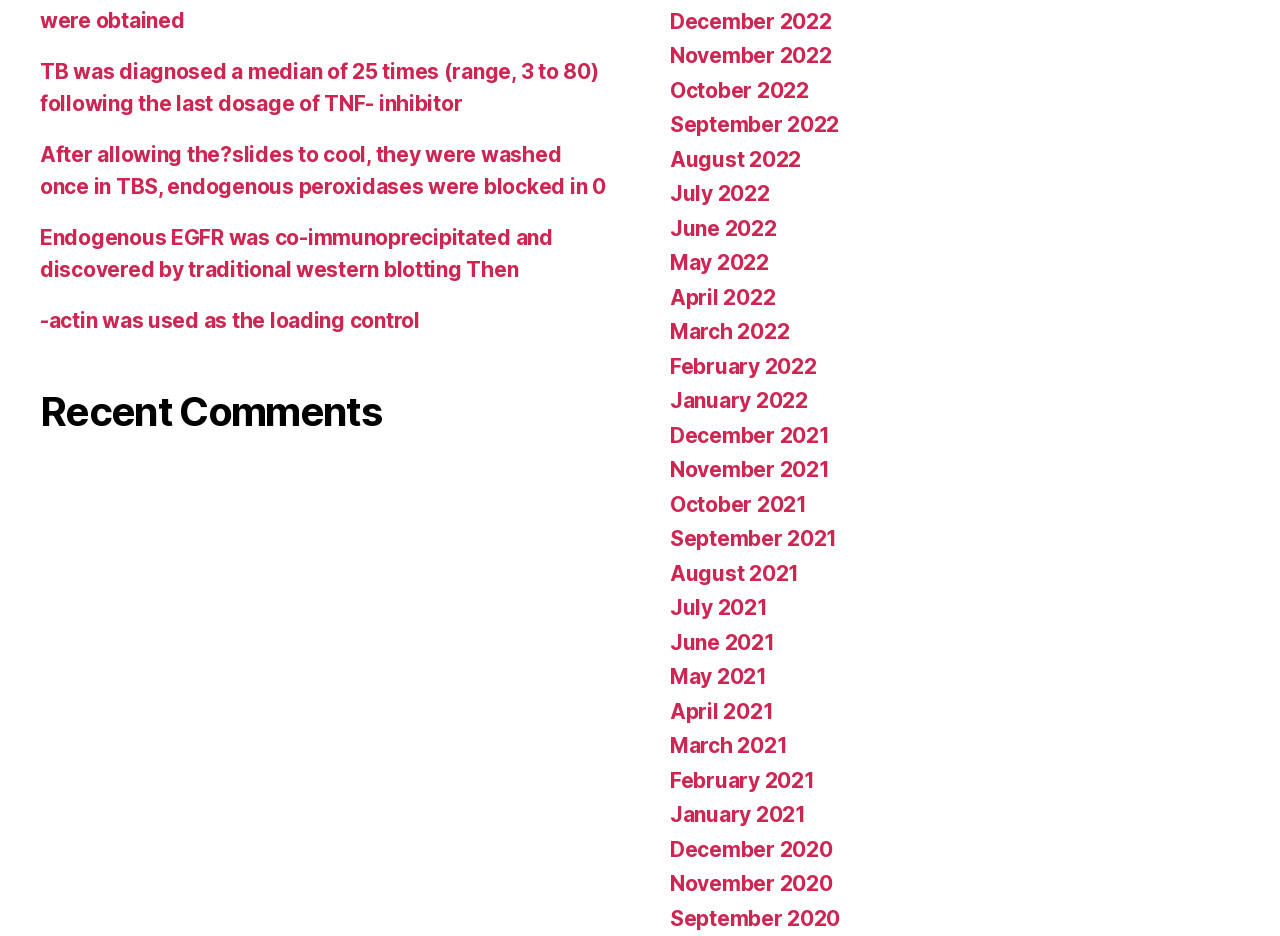Bounding box coordinates should be in the format (top-left x, top-left y, bottom-right x, bottom-right y) and all values should be floating point numbers between 0 and 1. Determine the bounding box coordinate for the UI element described as: March 2022

[0.523, 0.341, 0.617, 0.368]